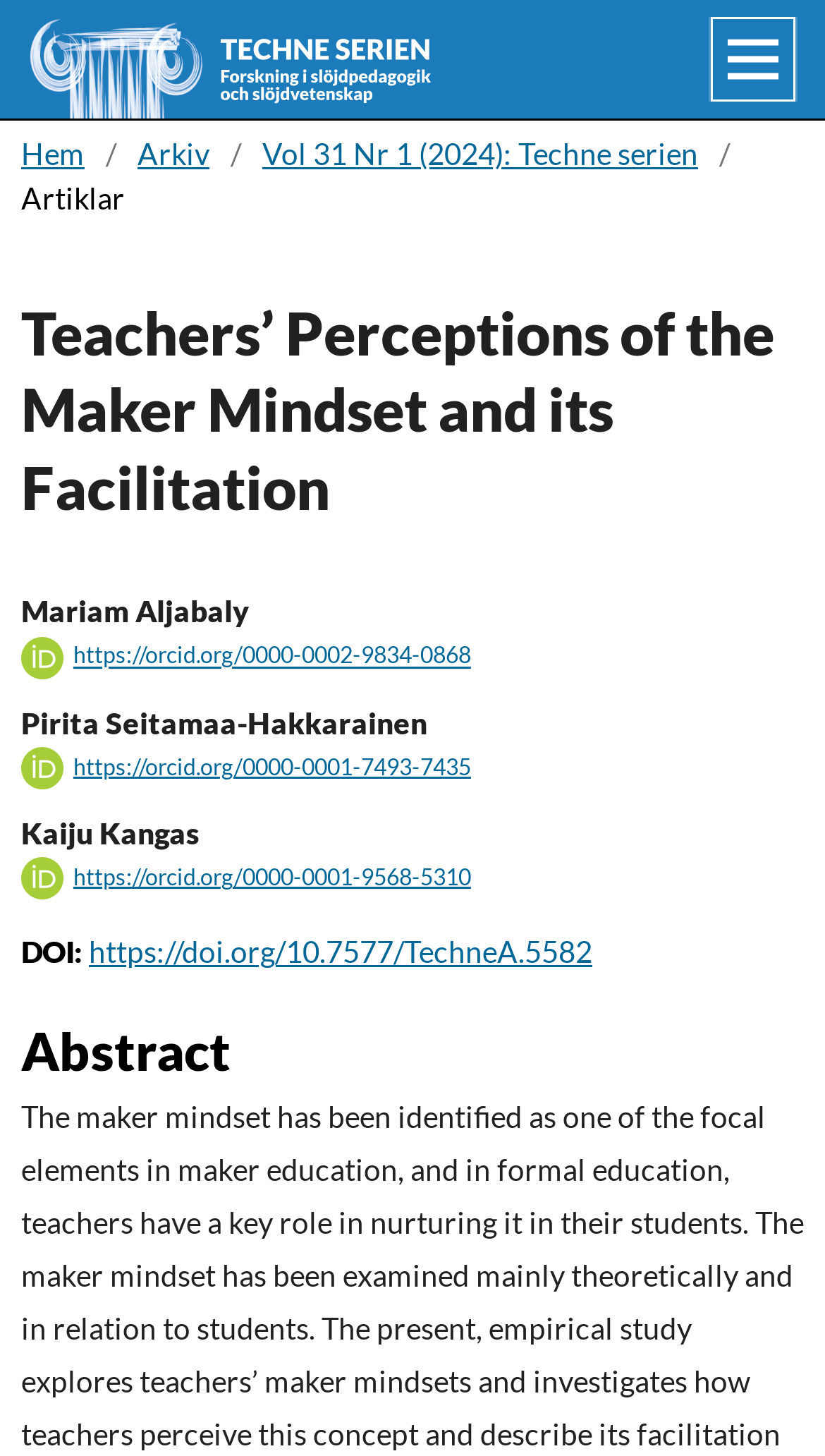How many links are in the navigation section?
Based on the image, answer the question with as much detail as possible.

I counted the number of links in the navigation section, which are 'Hem', 'Arkiv', 'Vol 31 Nr 1 (2024): Techne serien', and the '/' separator.